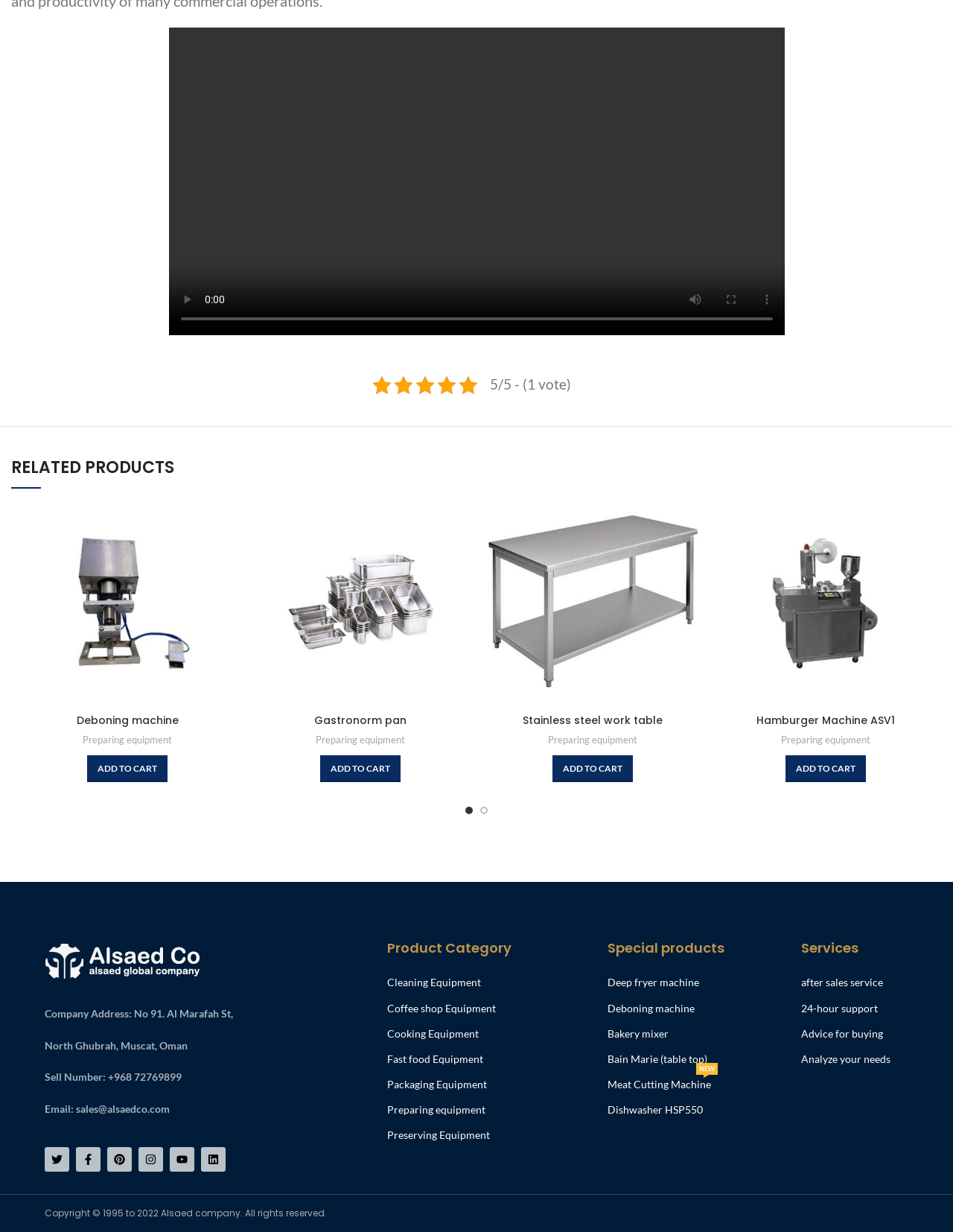Please indicate the bounding box coordinates of the element's region to be clicked to achieve the instruction: "show more media controls". Provide the coordinates as four float numbers between 0 and 1, i.e., [left, top, right, bottom].

[0.785, 0.229, 0.823, 0.258]